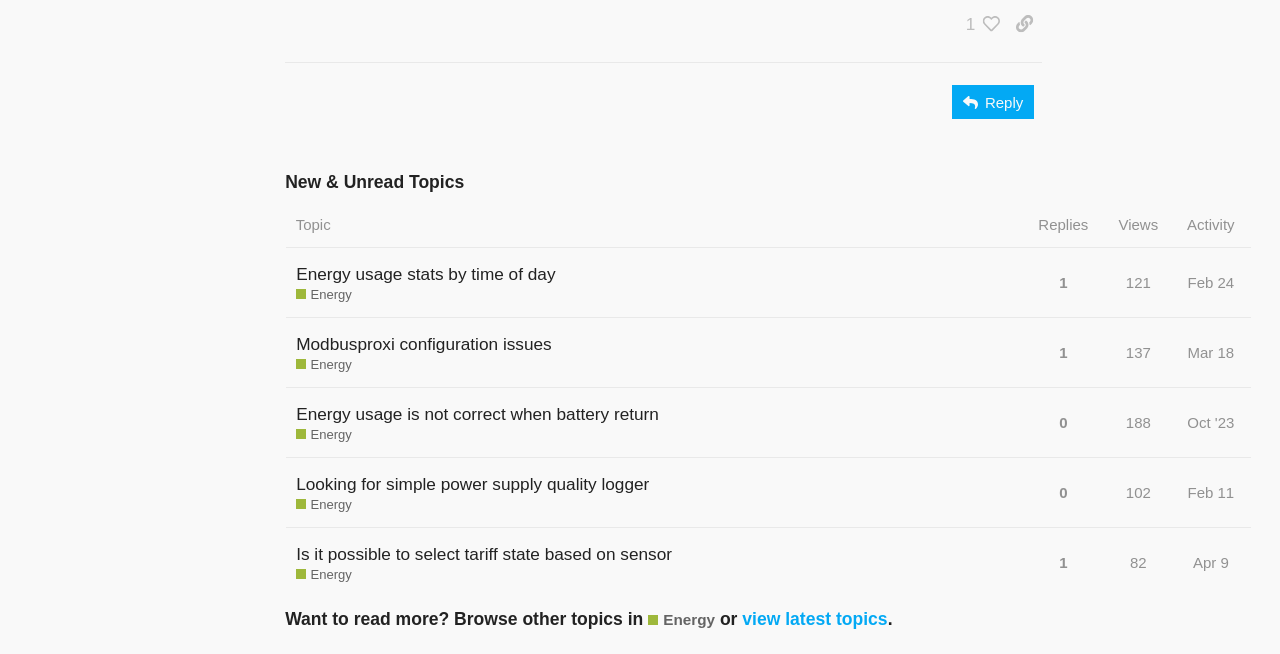Refer to the image and provide an in-depth answer to the question: 
What is the category of the topic 'Looking for simple power supply quality logger Energy'?

Based on the webpage, I can see that the topic 'Looking for simple power supply quality logger Energy' is categorized under 'Energy', as indicated by the link 'Energy' in the heading of the topic.